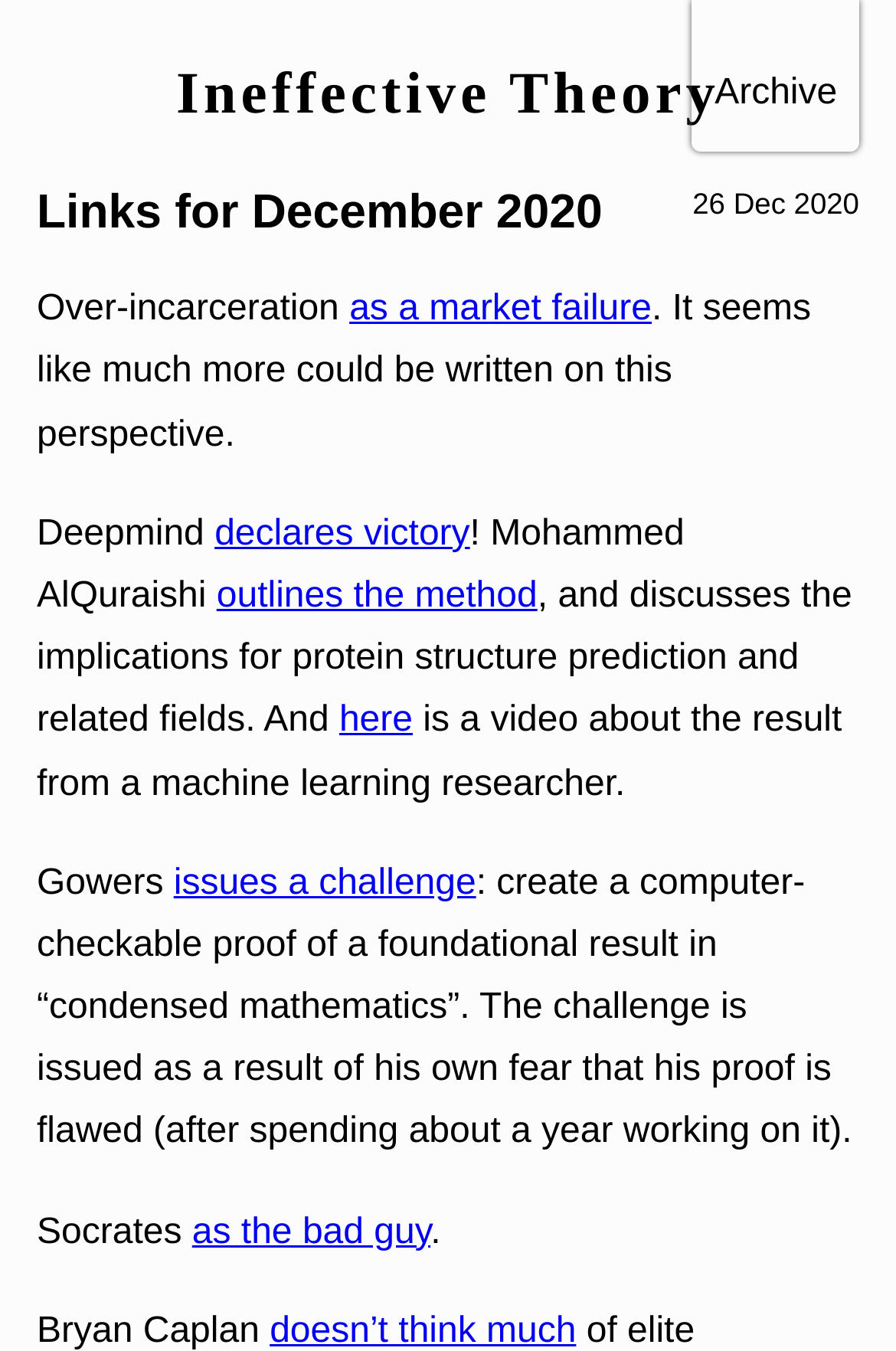Pinpoint the bounding box coordinates of the element you need to click to execute the following instruction: "Click on Archive". The bounding box should be represented by four float numbers between 0 and 1, in the format [left, top, right, bottom].

[0.773, 0.0, 0.959, 0.112]